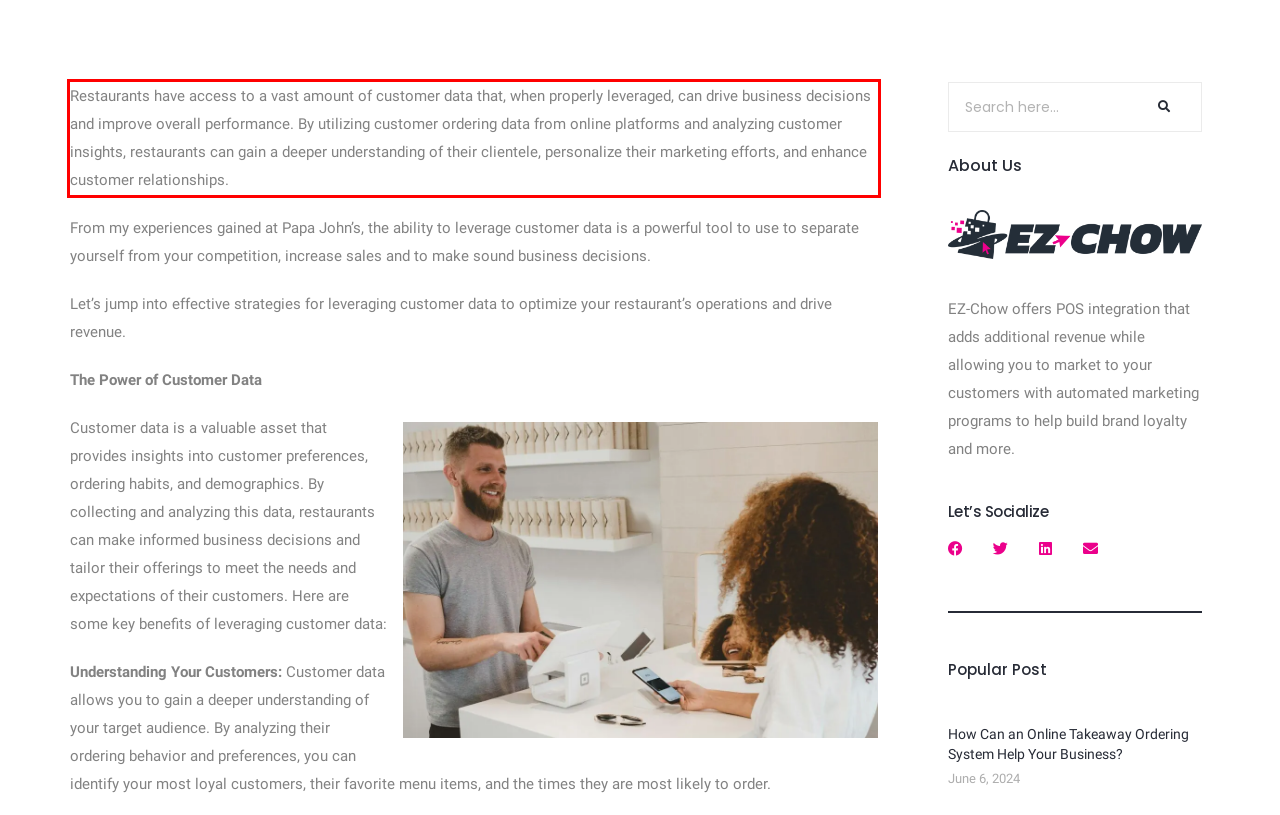Extract and provide the text found inside the red rectangle in the screenshot of the webpage.

Restaurants have access to a vast amount of customer data that, when properly leveraged, can drive business decisions and improve overall performance. By utilizing customer ordering data from online platforms and analyzing customer insights, restaurants can gain a deeper understanding of their clientele, personalize their marketing efforts, and enhance customer relationships.